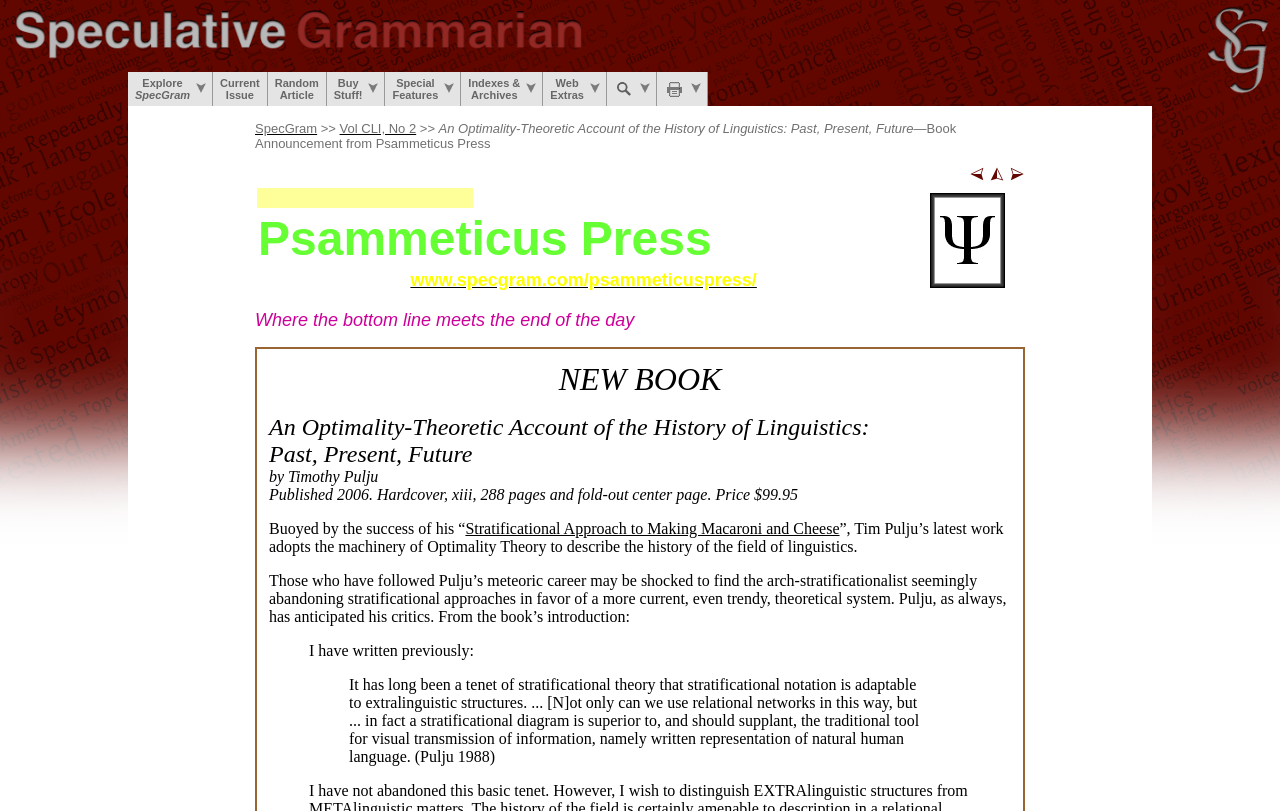What is the topic of the book being announced?
Based on the screenshot, provide a one-word or short-phrase response.

History of Linguistics